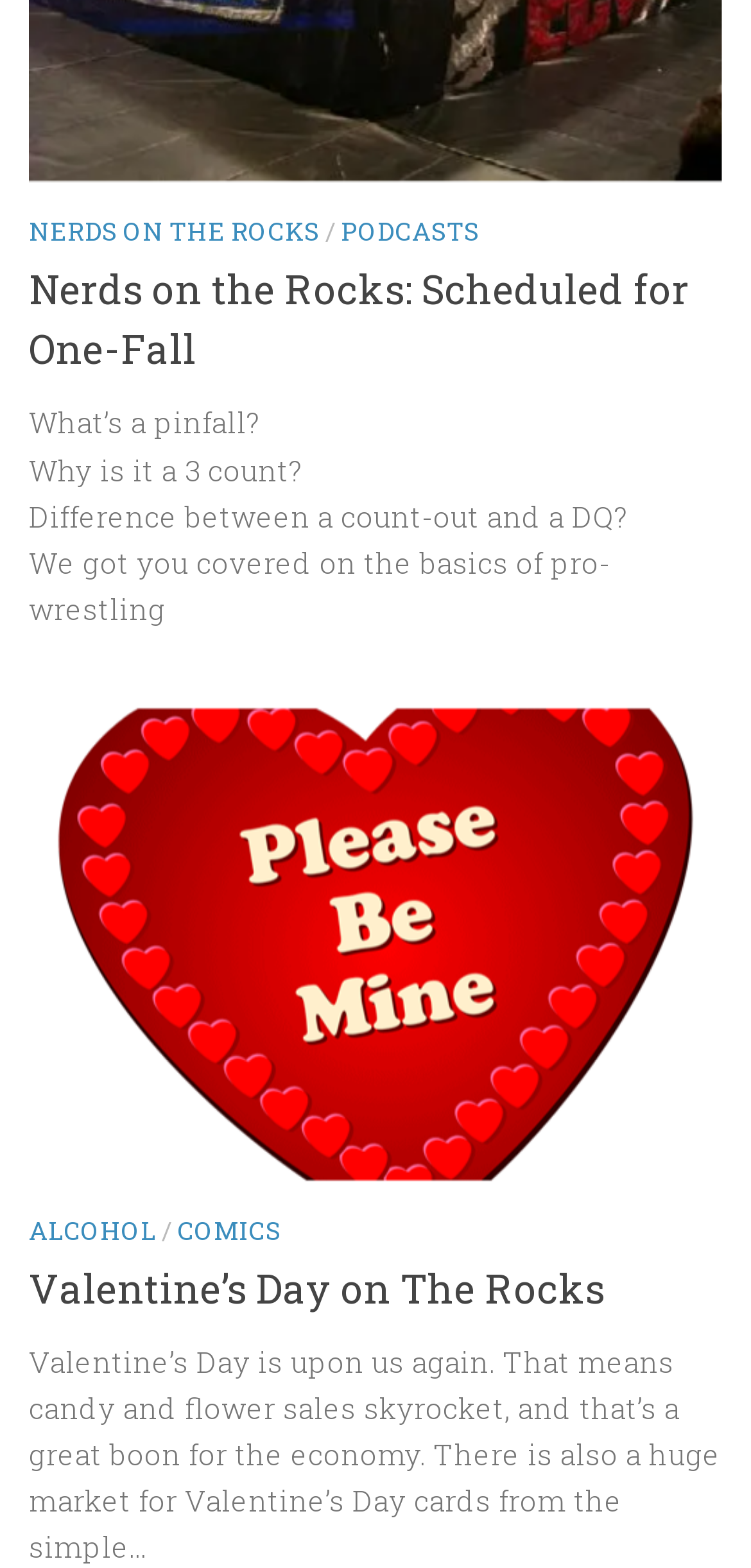What is the name of the podcast?
Refer to the image and give a detailed answer to the query.

The name of the podcast can be found in the top-left corner of the webpage, where it says 'NERDS ON THE ROCKS' in a link element.